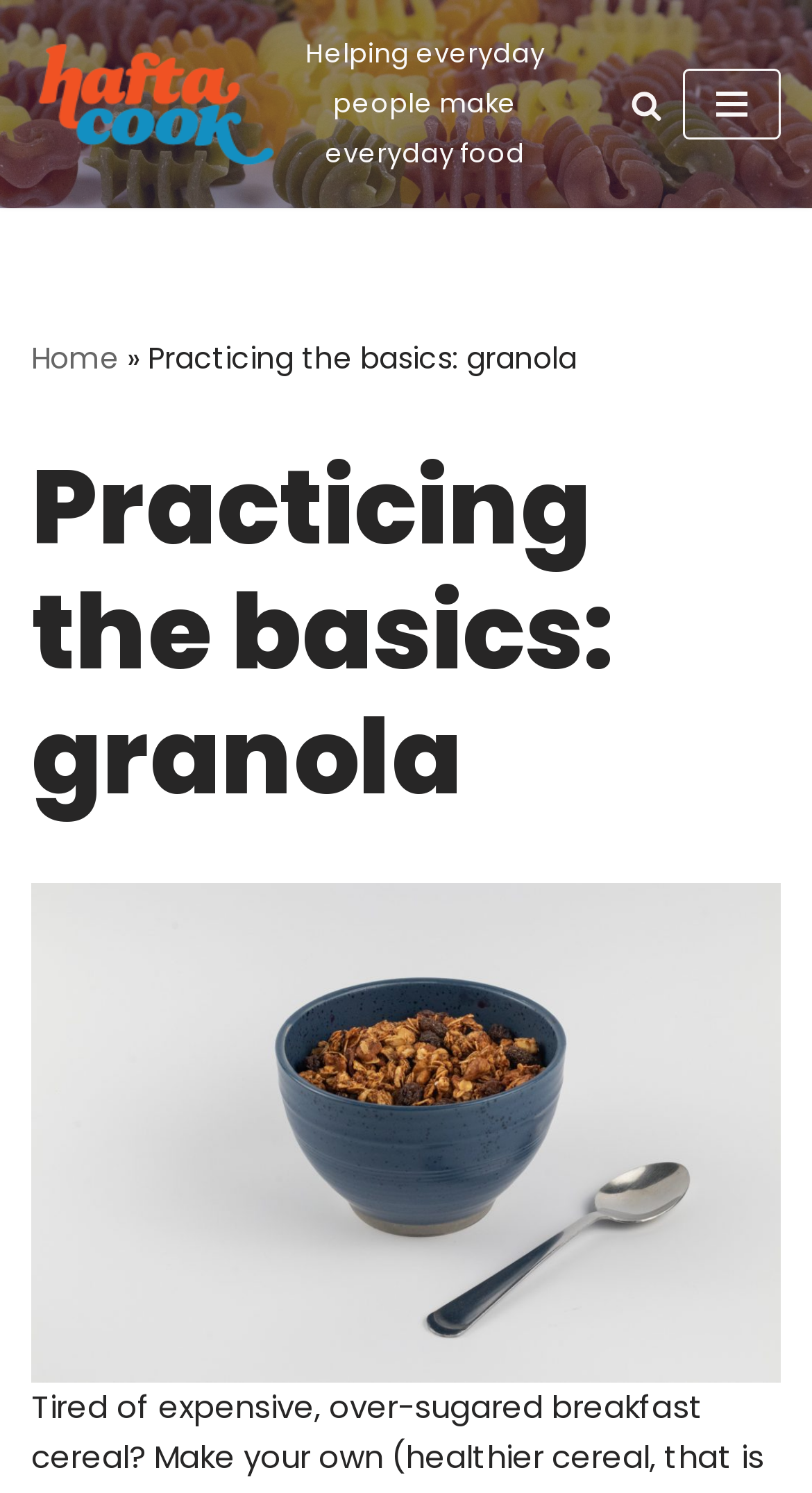Provide an in-depth description of the elements and layout of the webpage.

The webpage is about making healthier granola, with a focus on its ease and affordability. At the top left of the page, there is a link to skip to the content, followed by the website's title "Haftacook Helping everyday people make everyday food". On the top right, there is a search bar with a magnifying glass icon, and a navigation menu button next to it.

Below the navigation menu button, there is a breadcrumb trail with links to the home page and the current page, "Practicing the basics: granola". The title of the page "Practicing the basics: granola" is displayed prominently in a large font size.

The main content of the page is divided into two sections. On the left, there is a large image of a bowl of granola next to a spoon, taking up most of the page's height. On the right, there is a block of text, likely describing the process of making granola and its benefits.